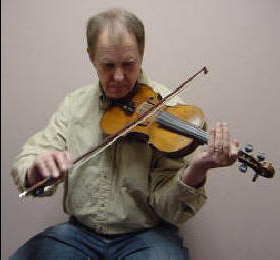Please provide a comprehensive answer to the question based on the screenshot: What is Paul Rice wearing?

The caption describes Paul Rice's attire as a light-colored button-up shirt and jeans, which indicates his casual yet professional dress sense as a music instructor.